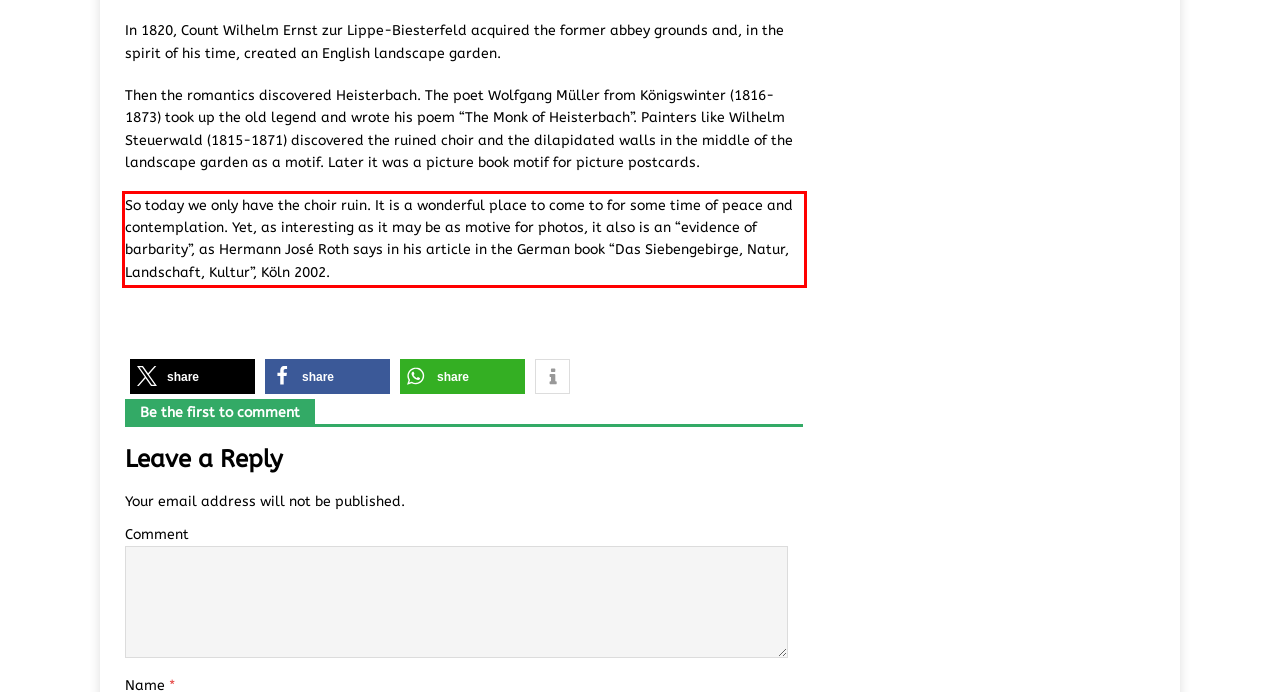Please extract the text content within the red bounding box on the webpage screenshot using OCR.

So today we only have the choir ruin. It is a wonderful place to come to for some time of peace and contemplation. Yet, as interesting as it may be as motive for photos, it also is an “evidence of barbarity”, as Hermann José Roth says in his article in the German book “Das Siebengebirge, Natur, Landschaft, Kultur”, Köln 2002.